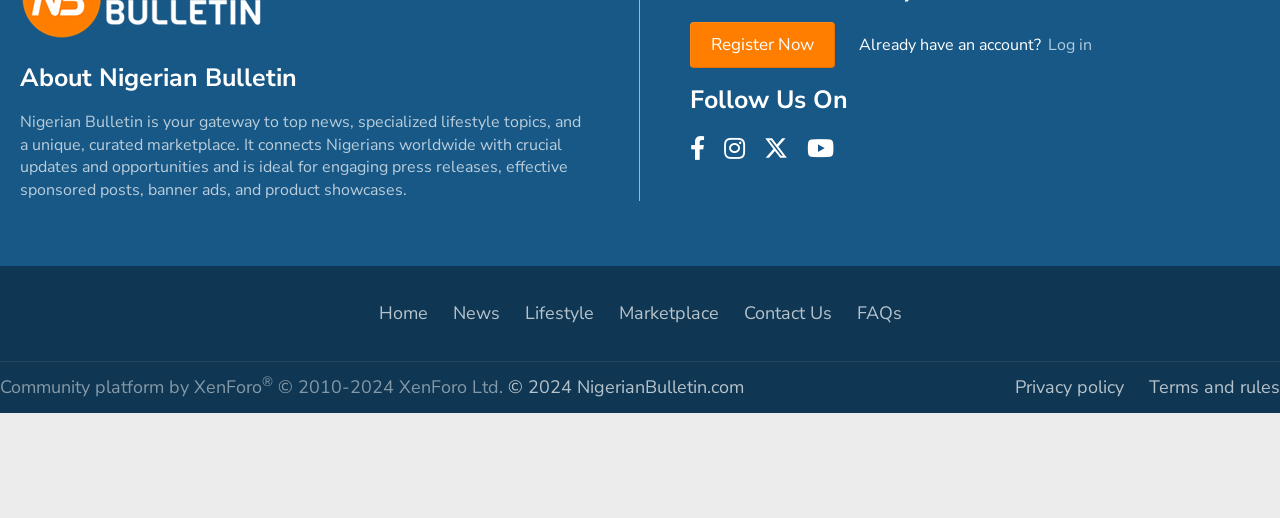Please locate the clickable area by providing the bounding box coordinates to follow this instruction: "Follow Nigerian Bulletin on Facebook".

[0.539, 0.256, 0.551, 0.321]